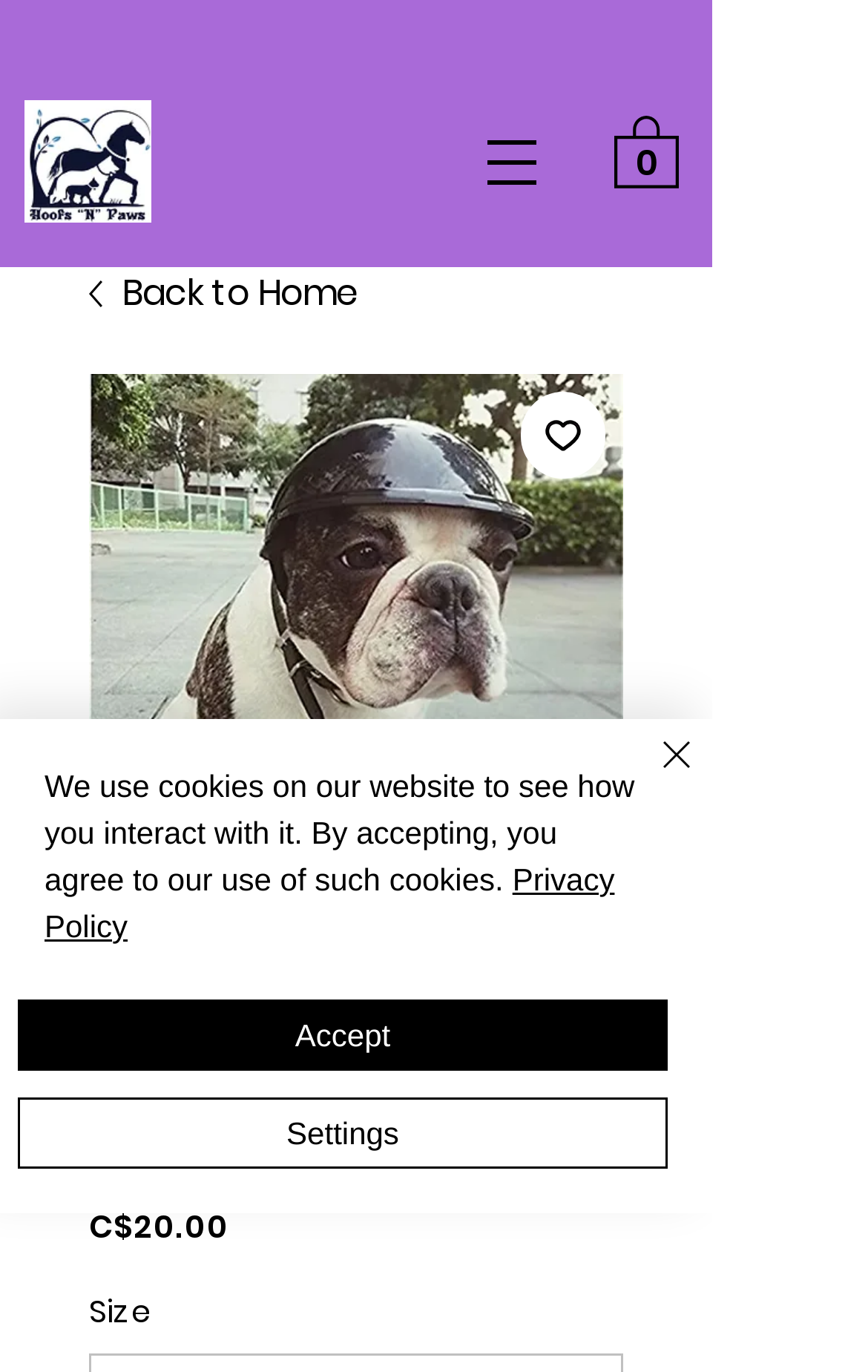Please extract the title of the webpage.

Black Hard Hat Dog Helmet